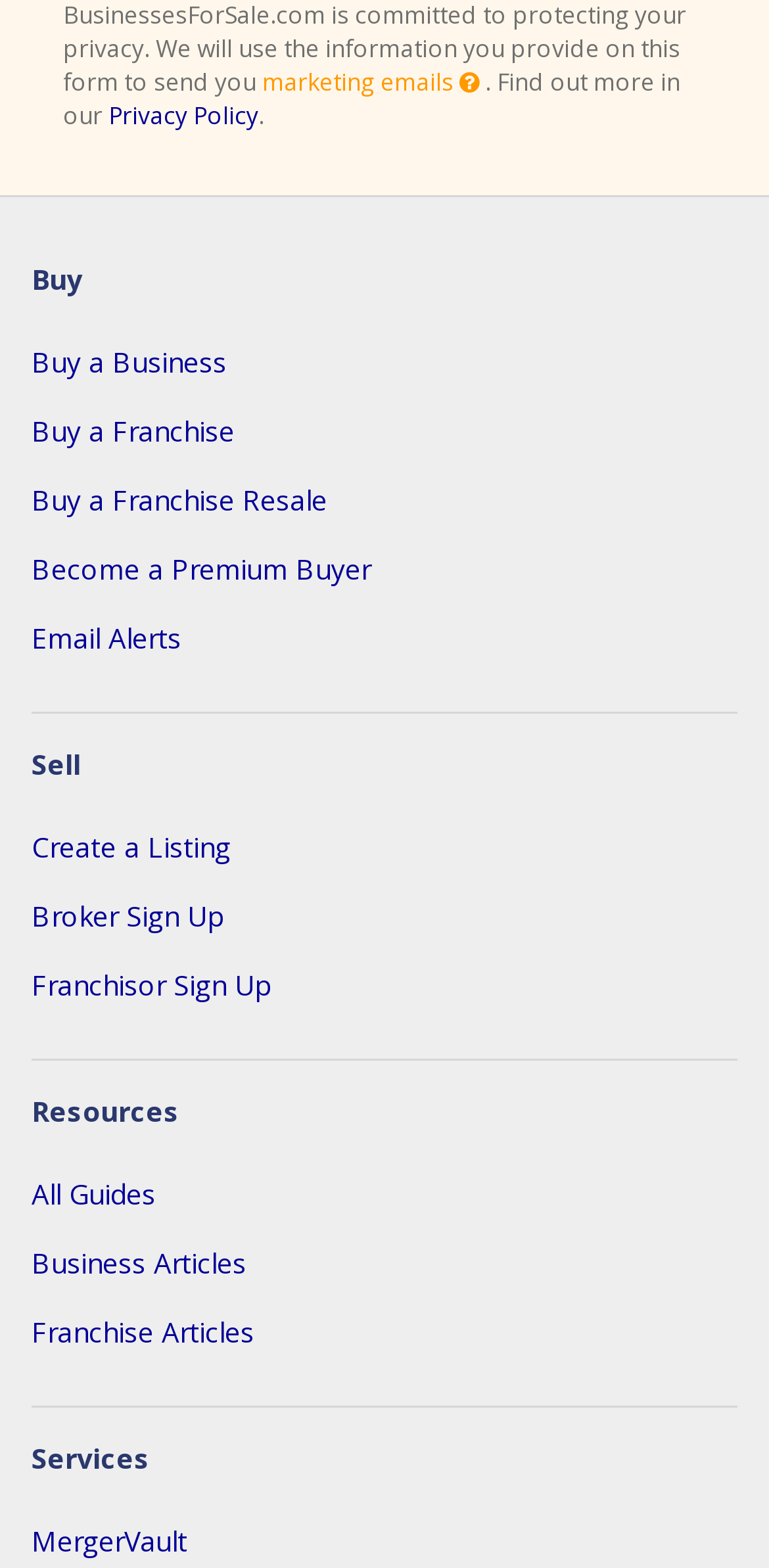Please give a concise answer to this question using a single word or phrase: 
What is the purpose of the 'Email Alerts' feature?

Receive email updates